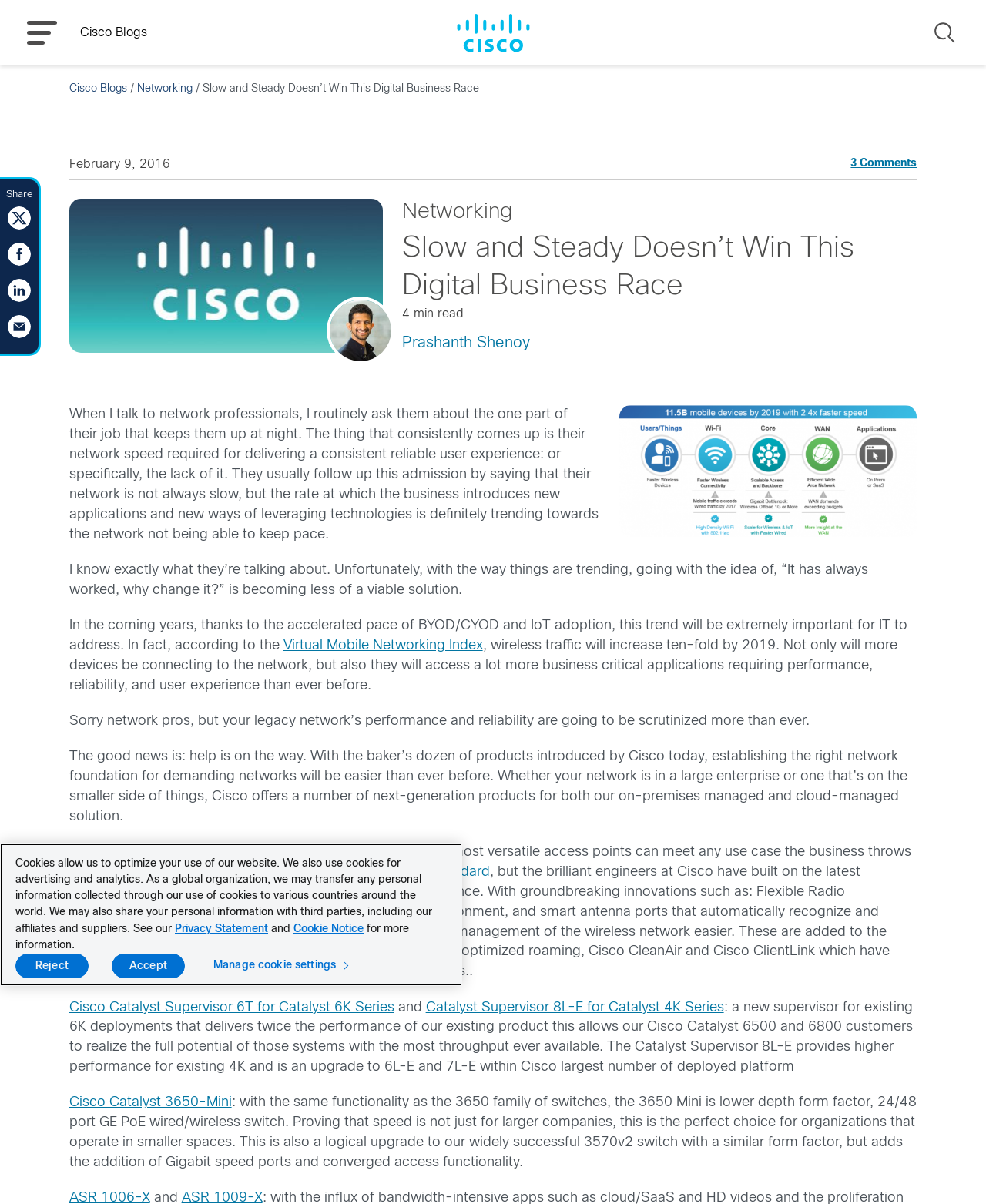Pinpoint the bounding box coordinates of the element that must be clicked to accomplish the following instruction: "Search for something". The coordinates should be in the format of four float numbers between 0 and 1, i.e., [left, top, right, bottom].

[0.945, 0.016, 0.973, 0.039]